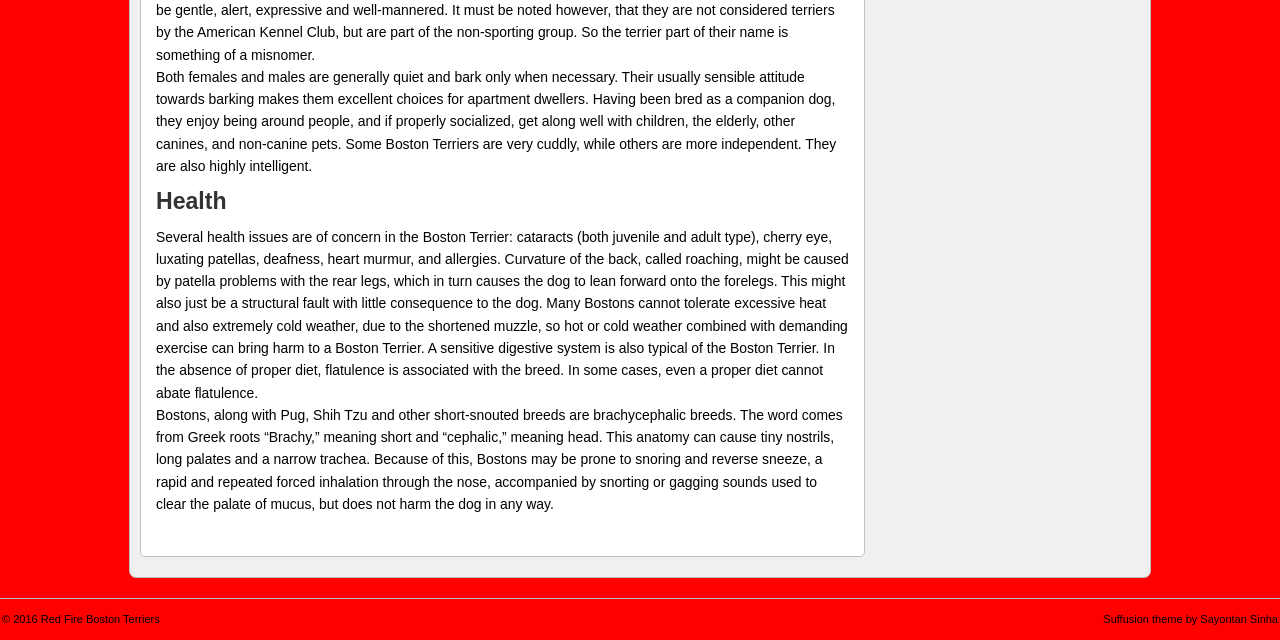Please answer the following question using a single word or phrase: 
What is the temperament of Boston Terriers?

Quiet and sensible